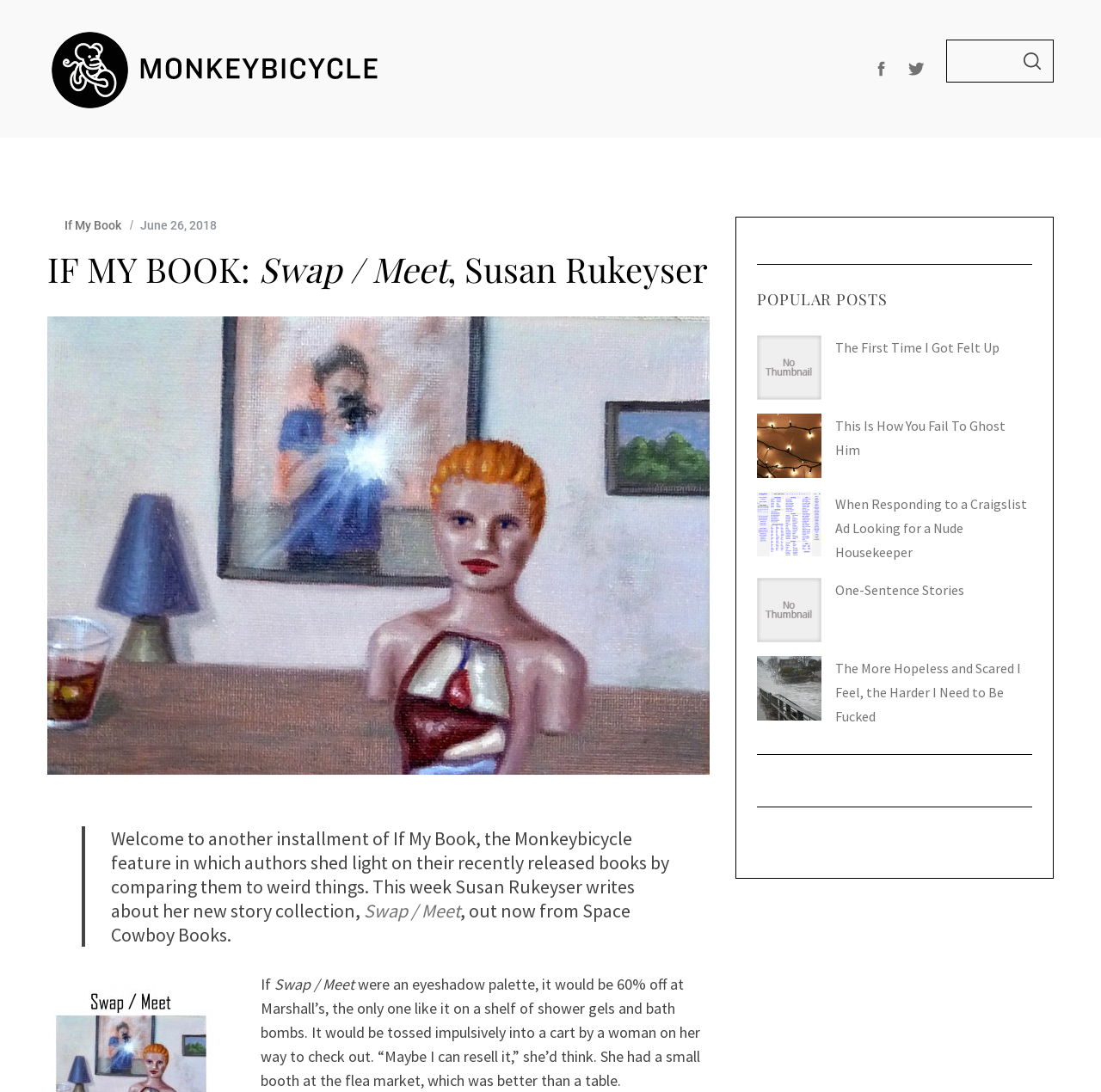Identify the bounding box coordinates of the clickable region required to complete the instruction: "Click on the FICTION link". The coordinates should be given as four float numbers within the range of 0 and 1, i.e., [left, top, right, bottom].

[0.031, 0.127, 0.113, 0.172]